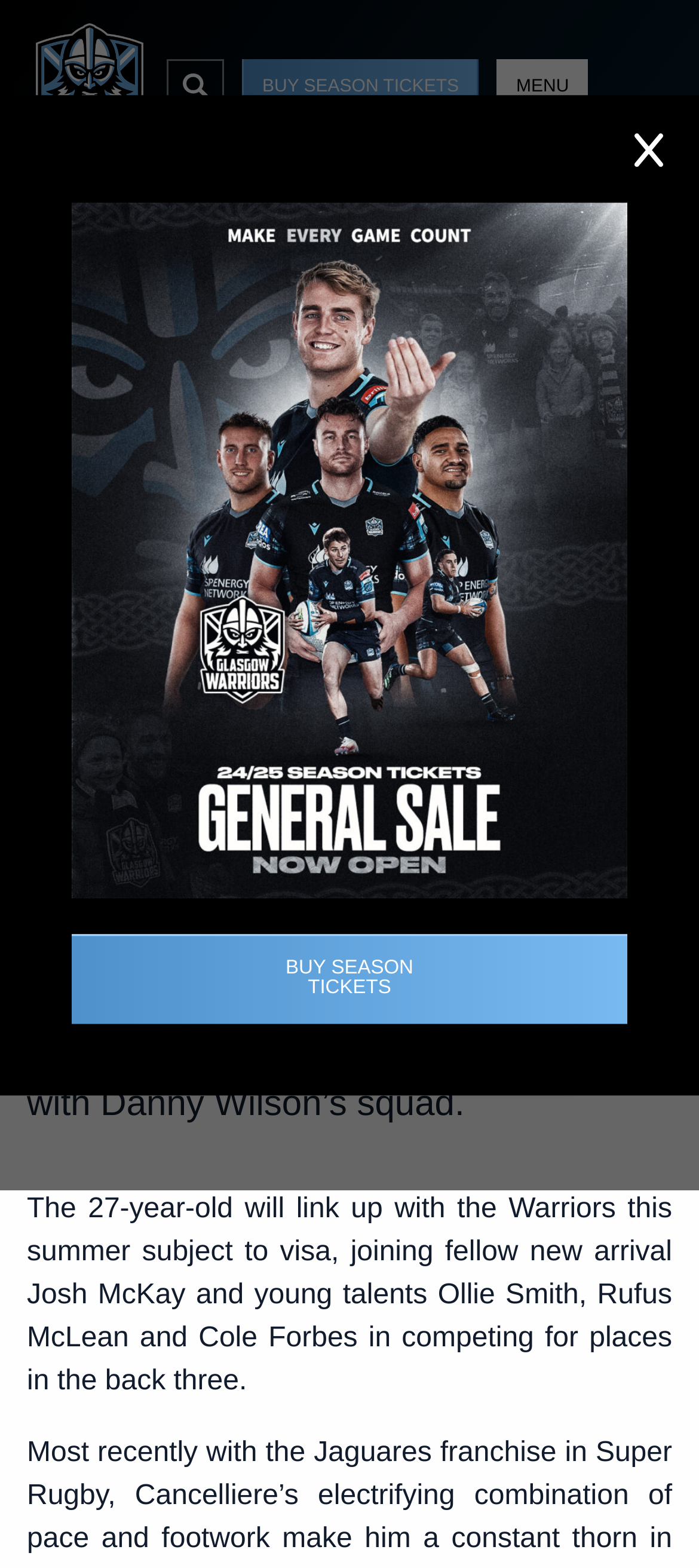How old is Sebastián Cancelliere?
Using the information from the image, give a concise answer in one word or a short phrase.

27